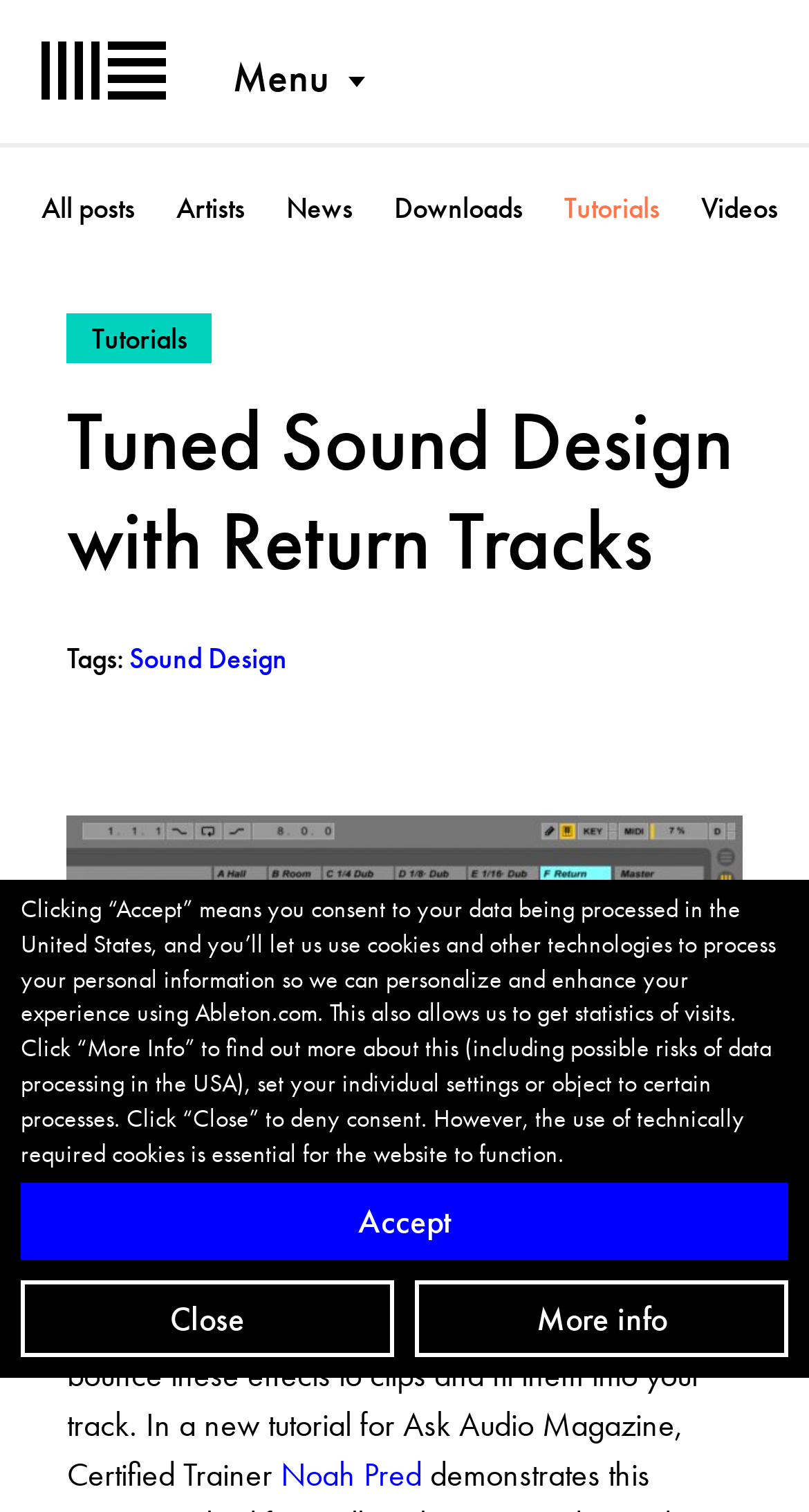Show the bounding box coordinates of the region that should be clicked to follow the instruction: "Visit the artist page."

[0.347, 0.96, 0.522, 0.989]